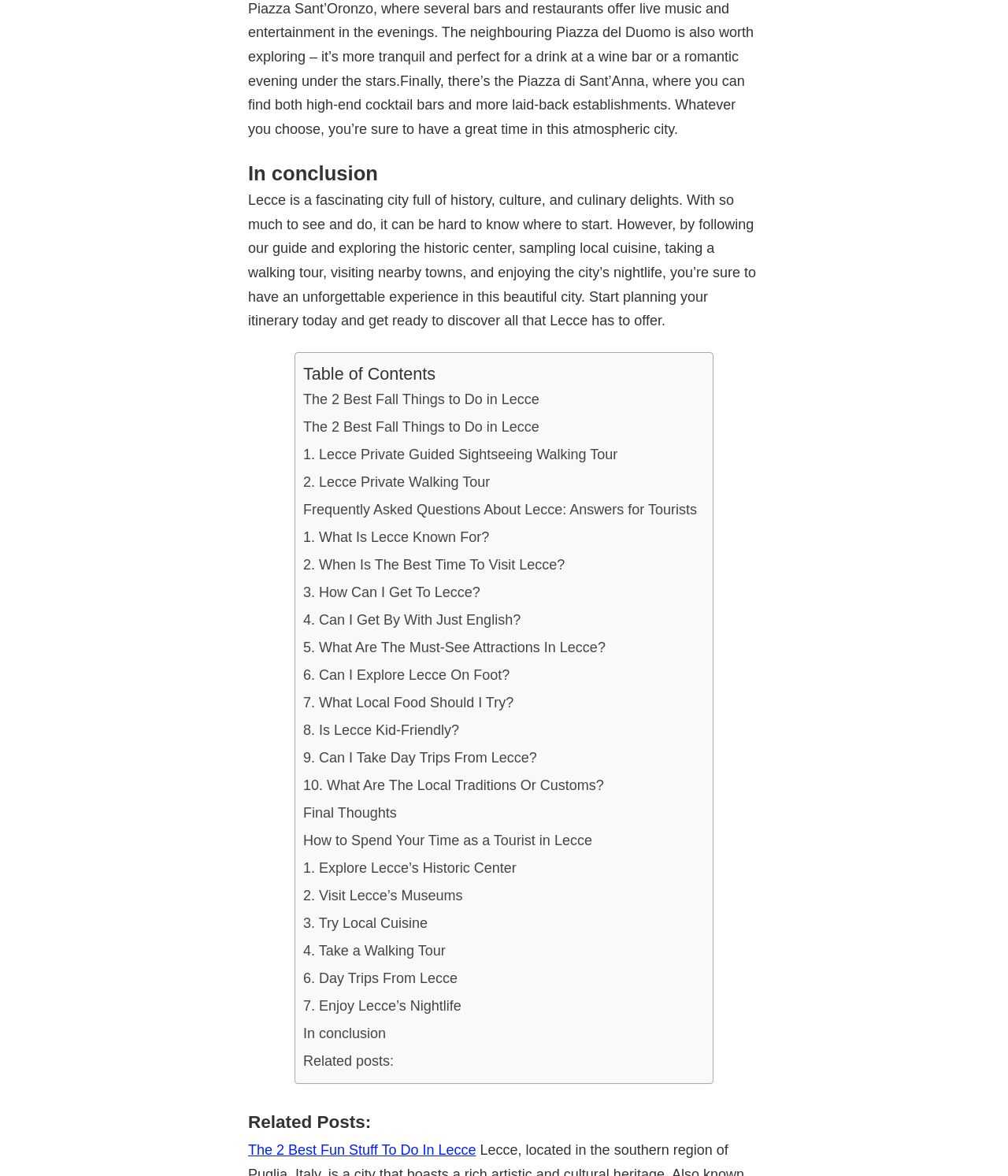Please specify the bounding box coordinates of the clickable region necessary for completing the following instruction: "Visit 'The 2 Best Fun Stuff To Do In Lecce'". The coordinates must consist of four float numbers between 0 and 1, i.e., [left, top, right, bottom].

[0.246, 0.971, 0.472, 0.985]